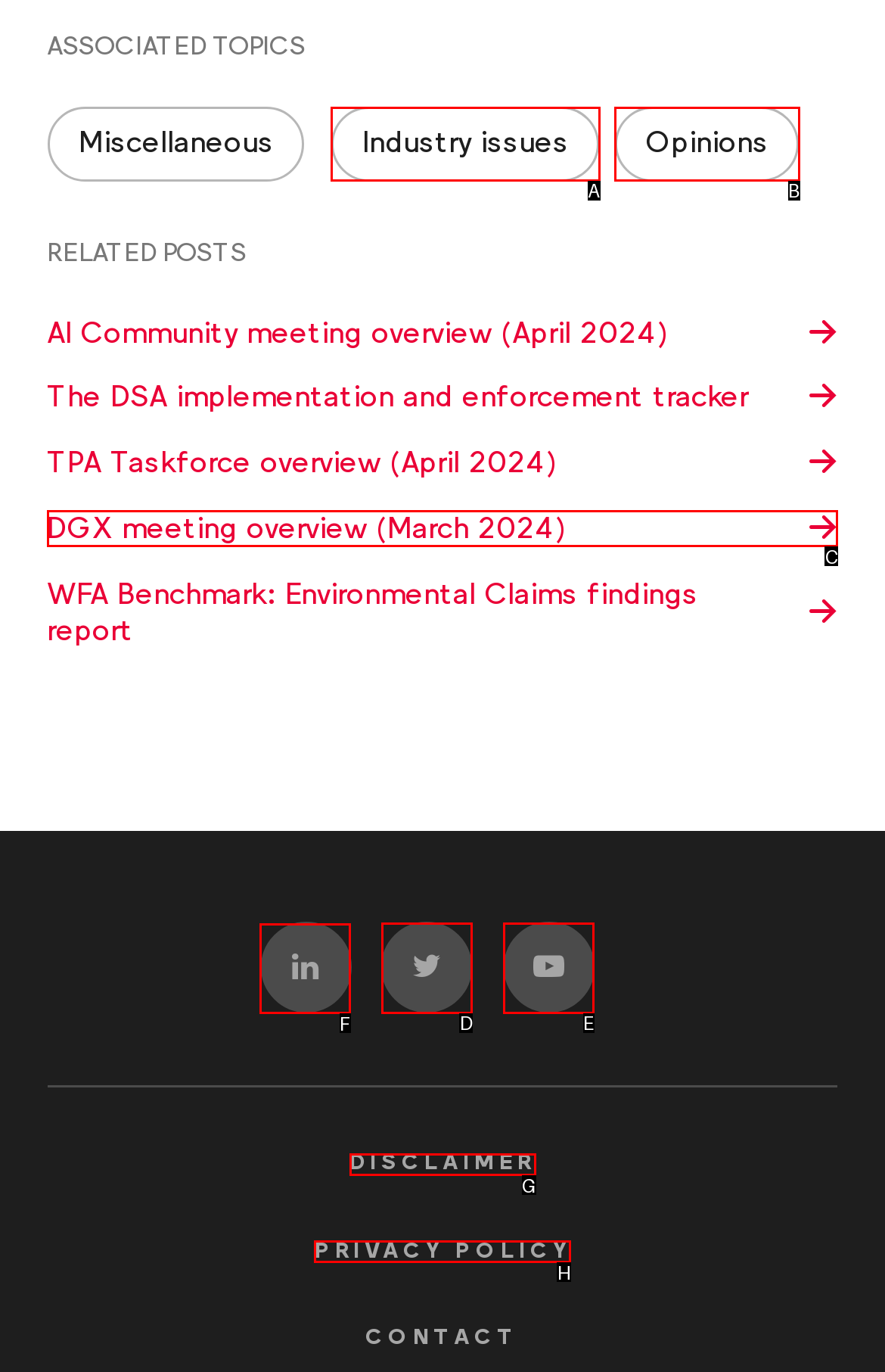Please identify the correct UI element to click for the task: Follow us on LinkedIn Respond with the letter of the appropriate option.

F